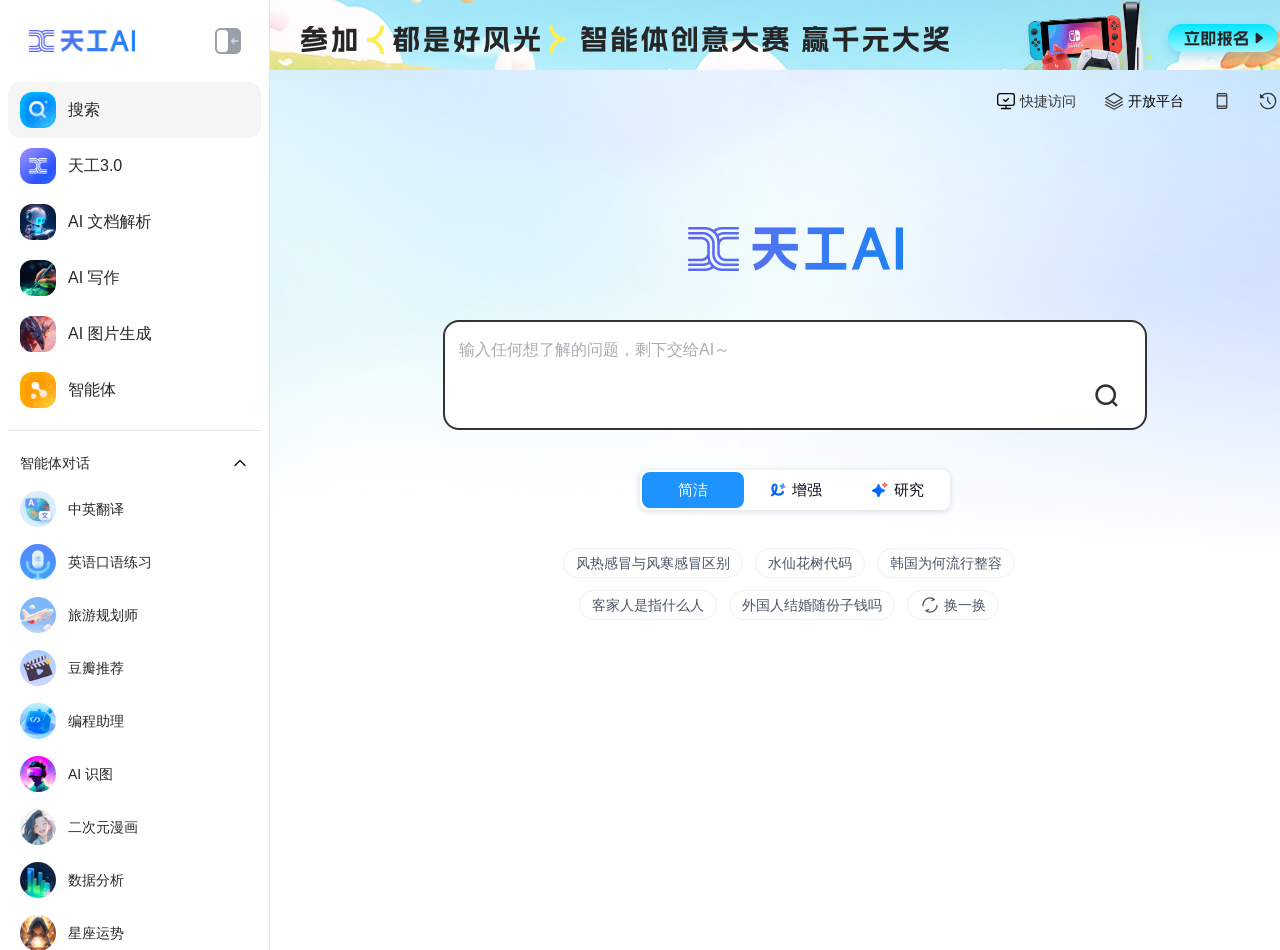Determine the bounding box coordinates of the UI element that matches the following description: "天工3.0". The coordinates should be four float numbers between 0 and 1 in the format [left, top, right, bottom].

[0.006, 0.145, 0.204, 0.204]